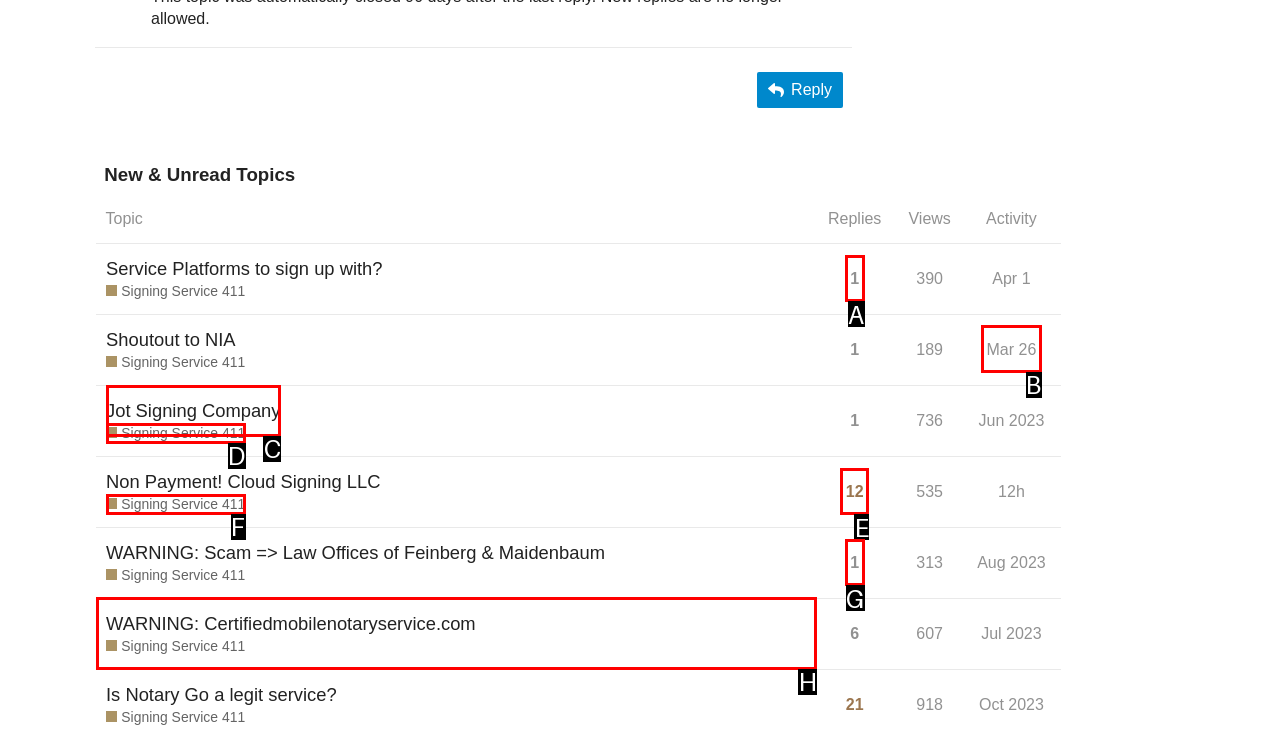Identify the letter of the option to click in order to Read the warning about Certifiedmobilenotaryservice.com. Answer with the letter directly.

H